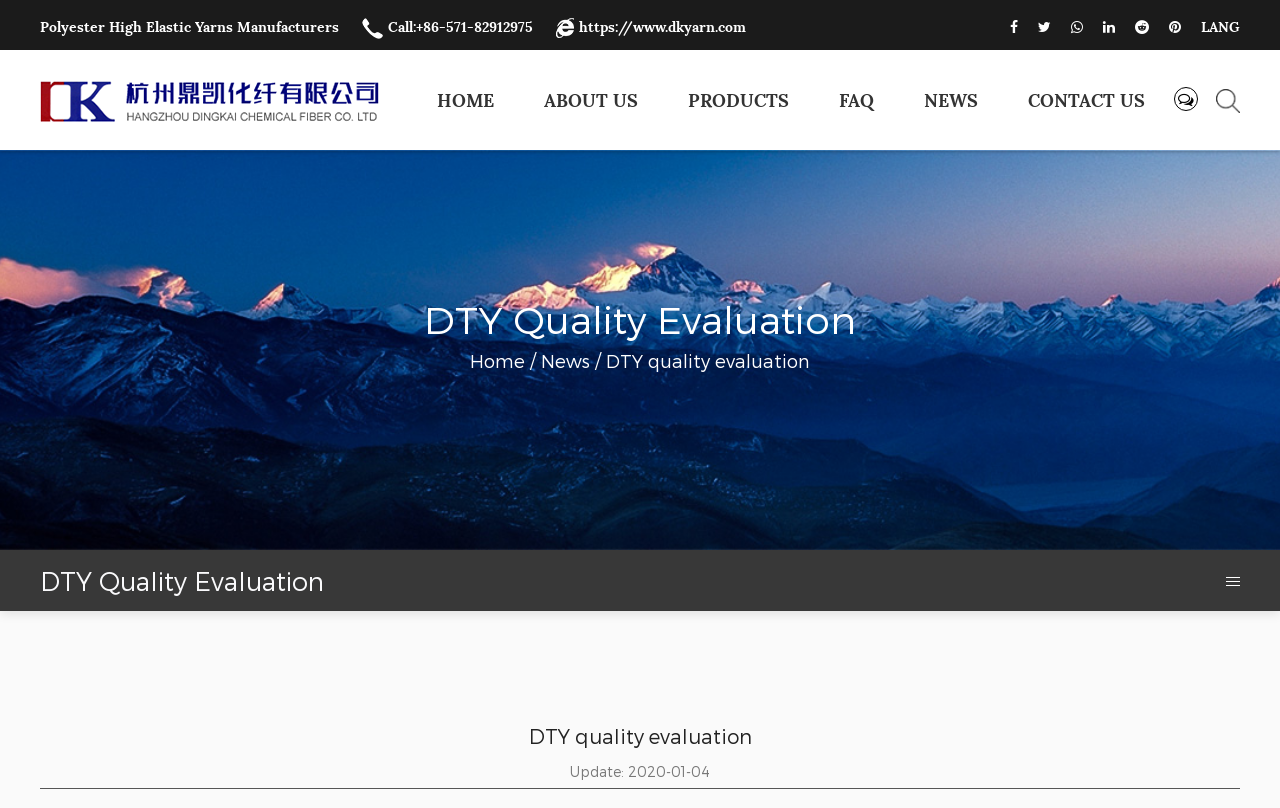Please identify the bounding box coordinates of the region to click in order to complete the given instruction: "Login to the system". The coordinates should be four float numbers between 0 and 1, i.e., [left, top, right, bottom].

None